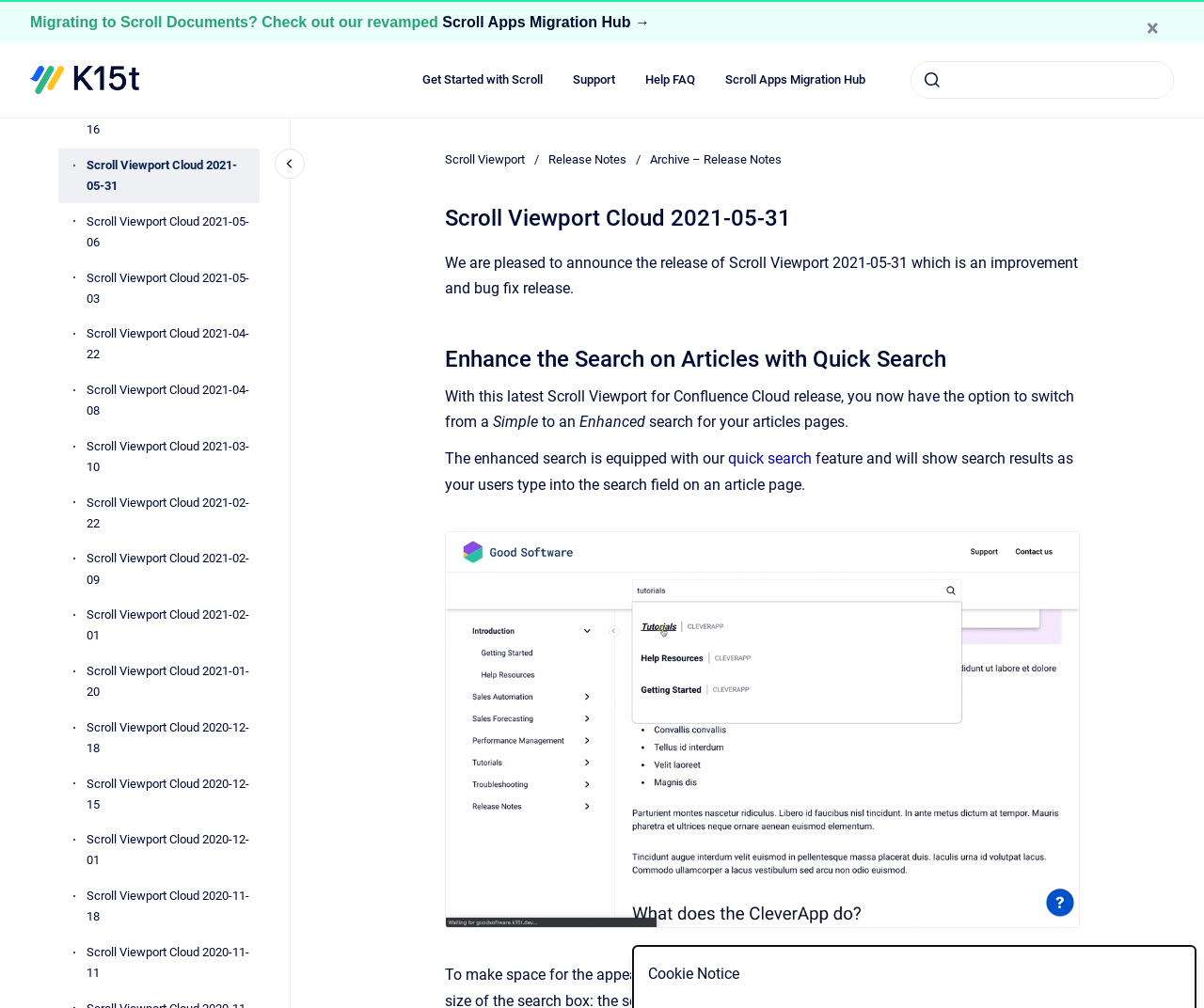Pinpoint the bounding box coordinates of the clickable area necessary to execute the following instruction: "Close navigation". The coordinates should be given as four float numbers between 0 and 1, namely [left, top, right, bottom].

[0.228, 0.148, 0.253, 0.177]